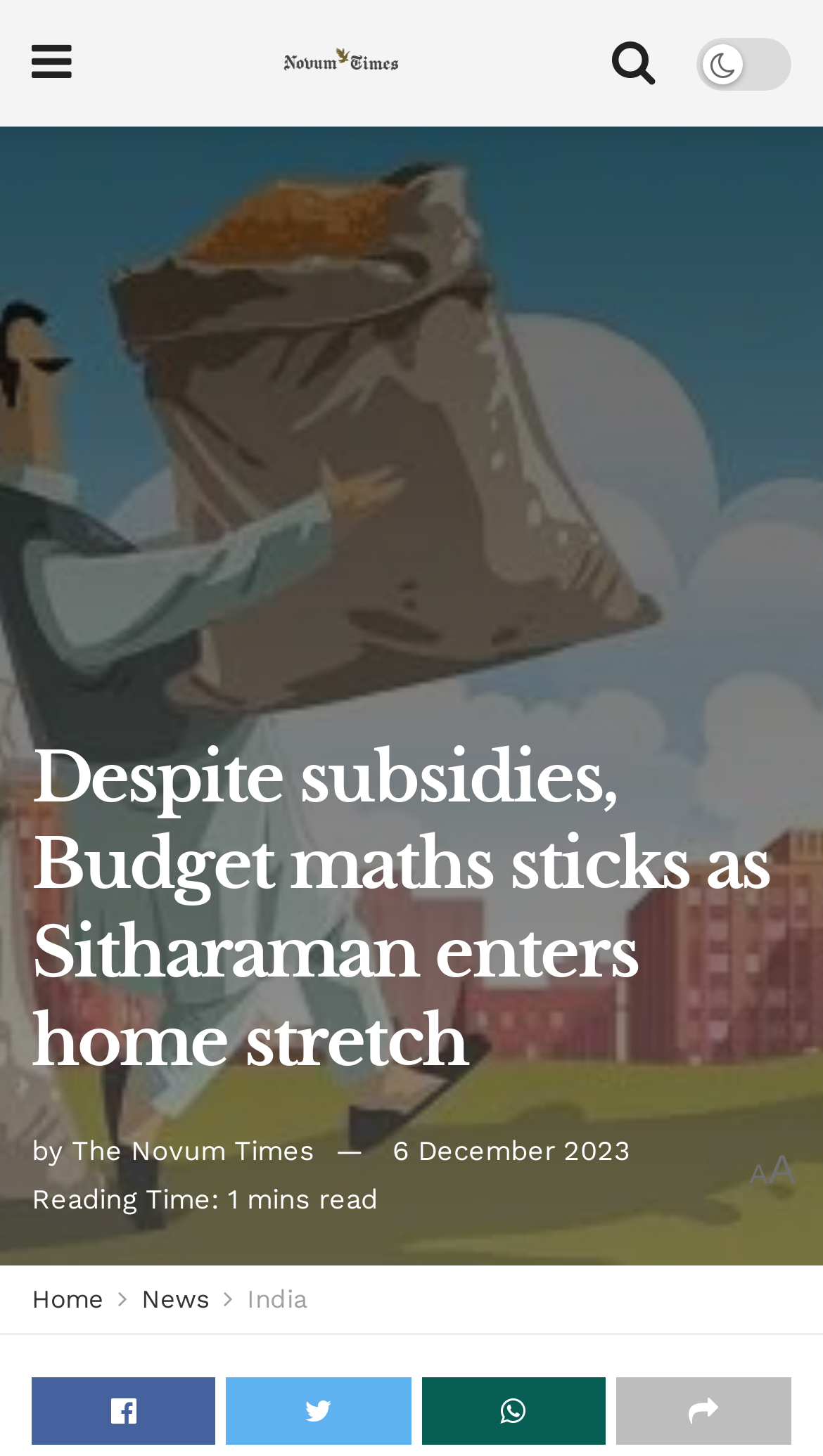What is the name of the news organization?
Based on the screenshot, answer the question with a single word or phrase.

The Novum Times